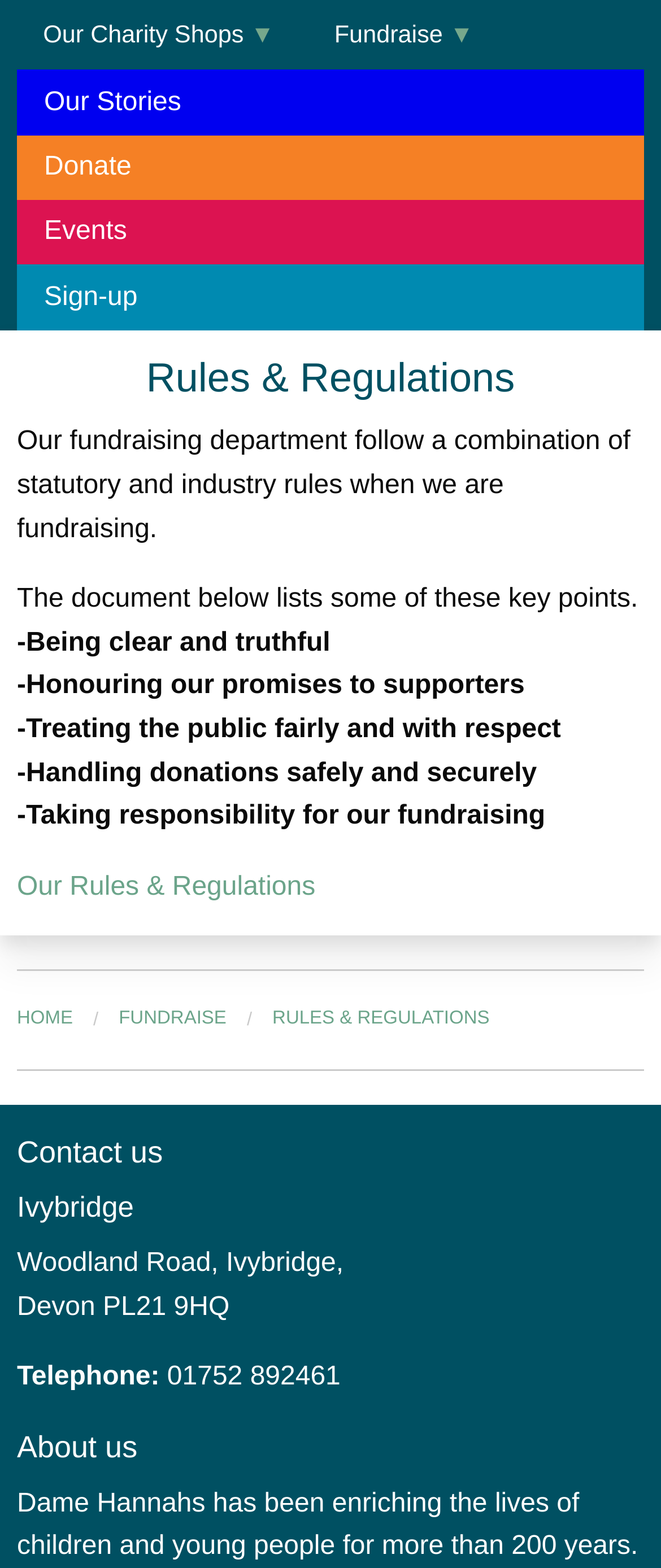Given the element description "Our Rules & Regulations", identify the bounding box of the corresponding UI element.

[0.026, 0.556, 0.477, 0.575]